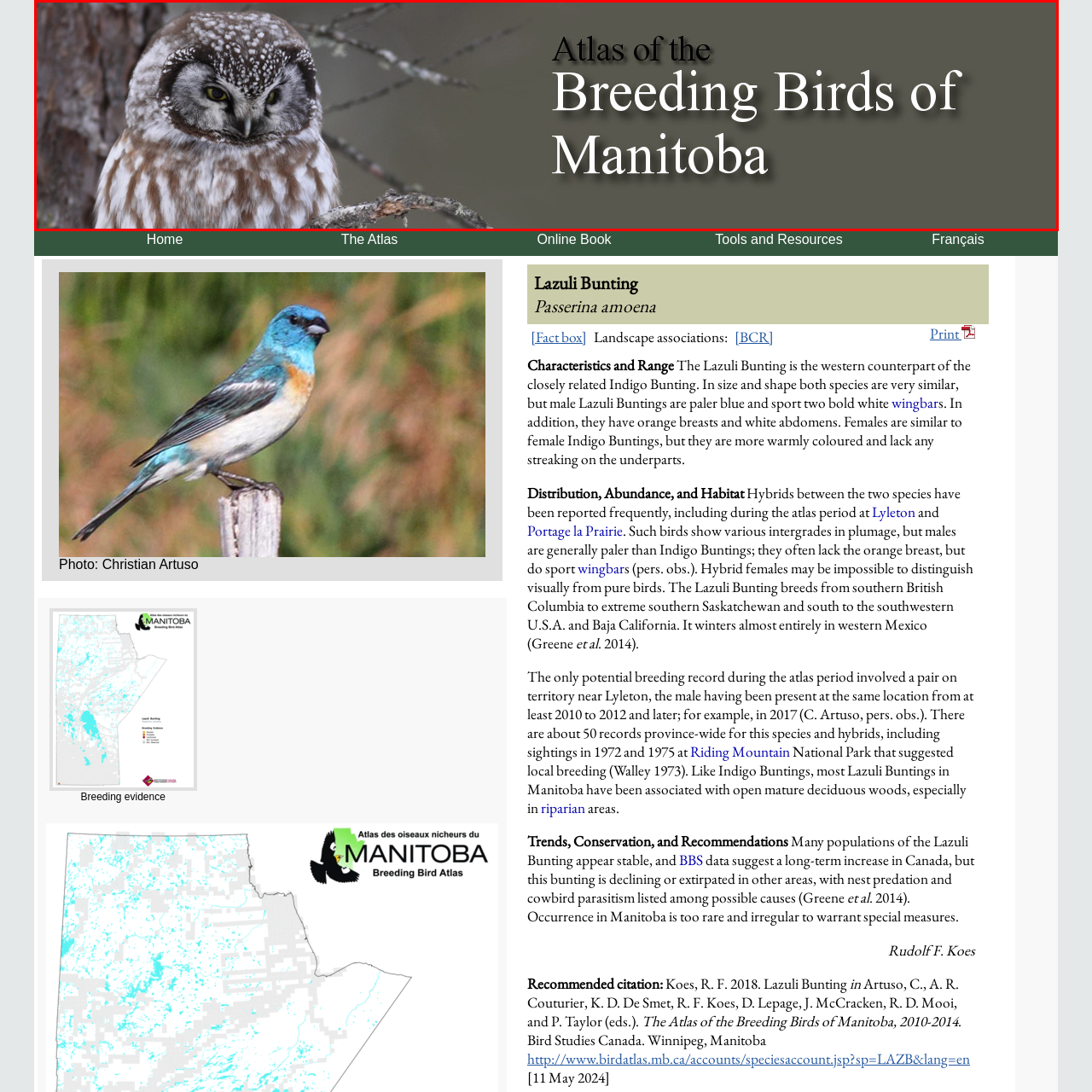Describe in detail what you see in the image highlighted by the red border.

The image showcases a captivating owl perched on a branch, embodying the essence of Manitoba's diverse avian life. With its intricately patterned feathers and sharp gaze, this owl represents the beauty and complexity of bird species found within the province. The background features the title "Atlas of the Breeding Birds of Manitoba," indicating the image’s association with a comprehensive study of local bird populations, their breeding behaviors, and habitats. This atlas serves as a valuable resource for birdwatchers, conservationists, and researchers dedicated to understanding and preserving Manitoba's unique wildlife.